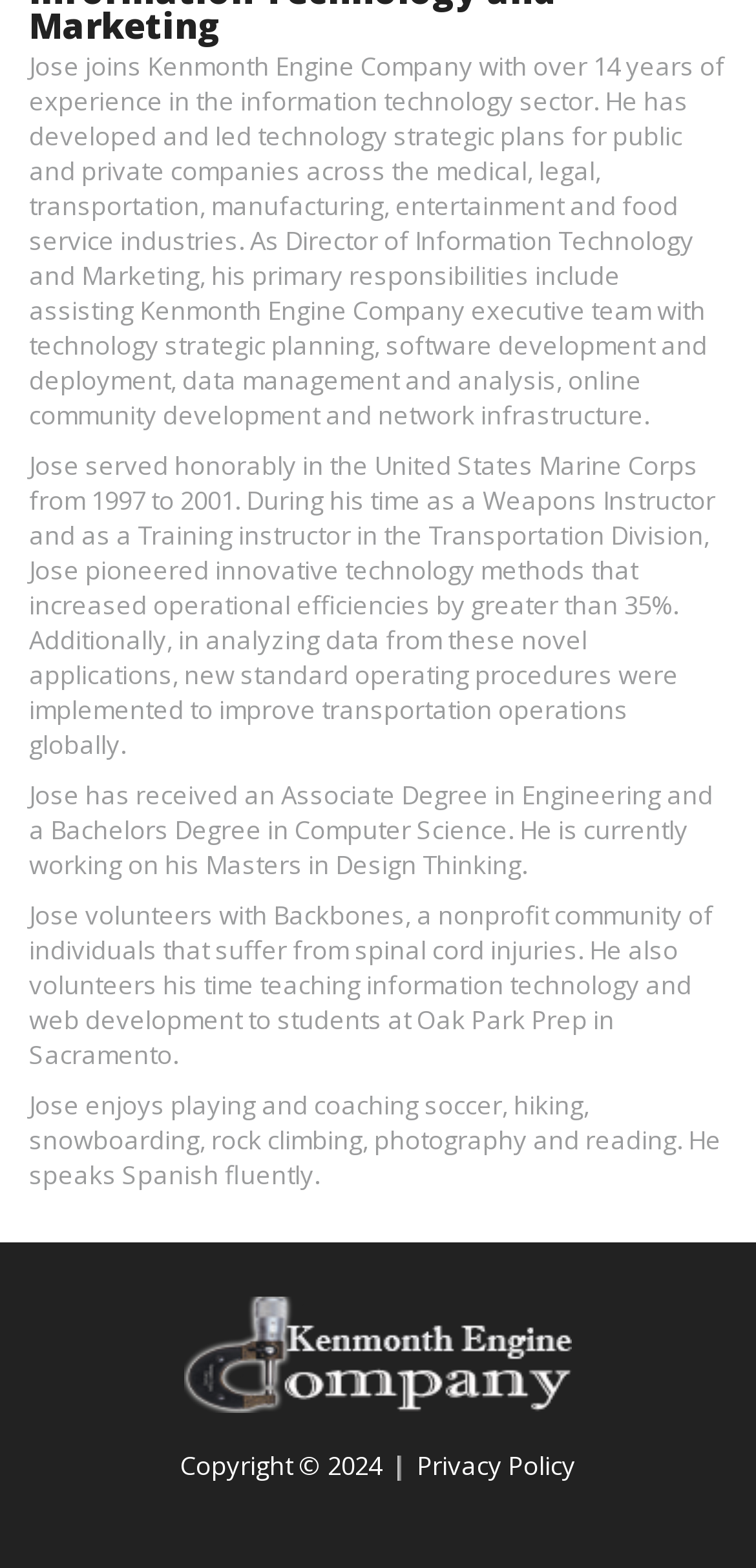What is Jose's highest level of education?
Using the image, respond with a single word or phrase.

Bachelor's Degree